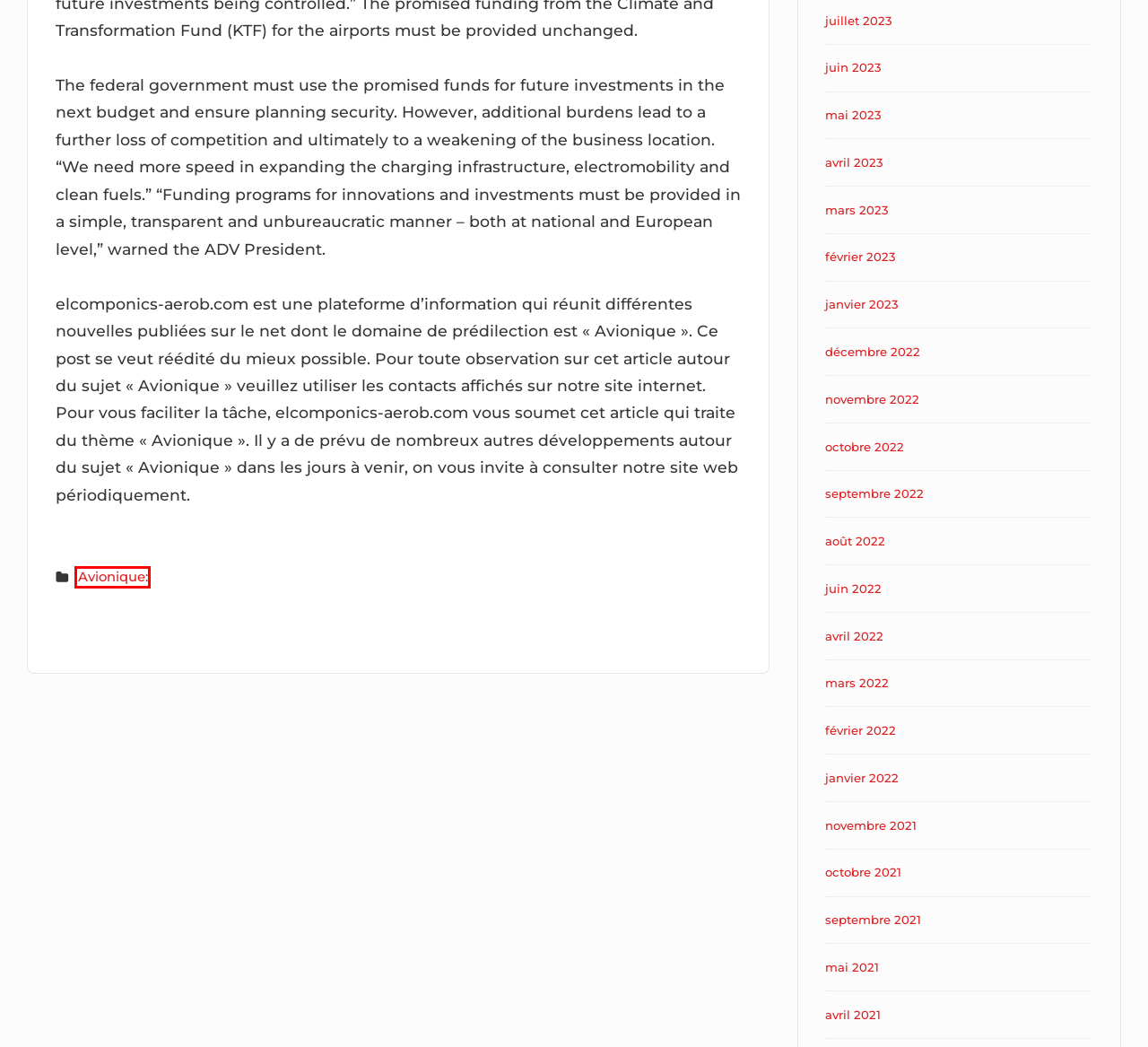Check out the screenshot of a webpage with a red rectangle bounding box. Select the best fitting webpage description that aligns with the new webpage after clicking the element inside the bounding box. Here are the candidates:
A. avril 2023 - ELCOMPONICS-AEROB
B. avril 2022 - ELCOMPONICS-AEROB
C. septembre 2021 - ELCOMPONICS-AEROB
D. mars 2023 - ELCOMPONICS-AEROB
E. juillet 2023 - ELCOMPONICS-AEROB
F. Archives des Avionique: - ELCOMPONICS-AEROB
G. juin 2022 - ELCOMPONICS-AEROB
H. novembre 2022 - ELCOMPONICS-AEROB

F